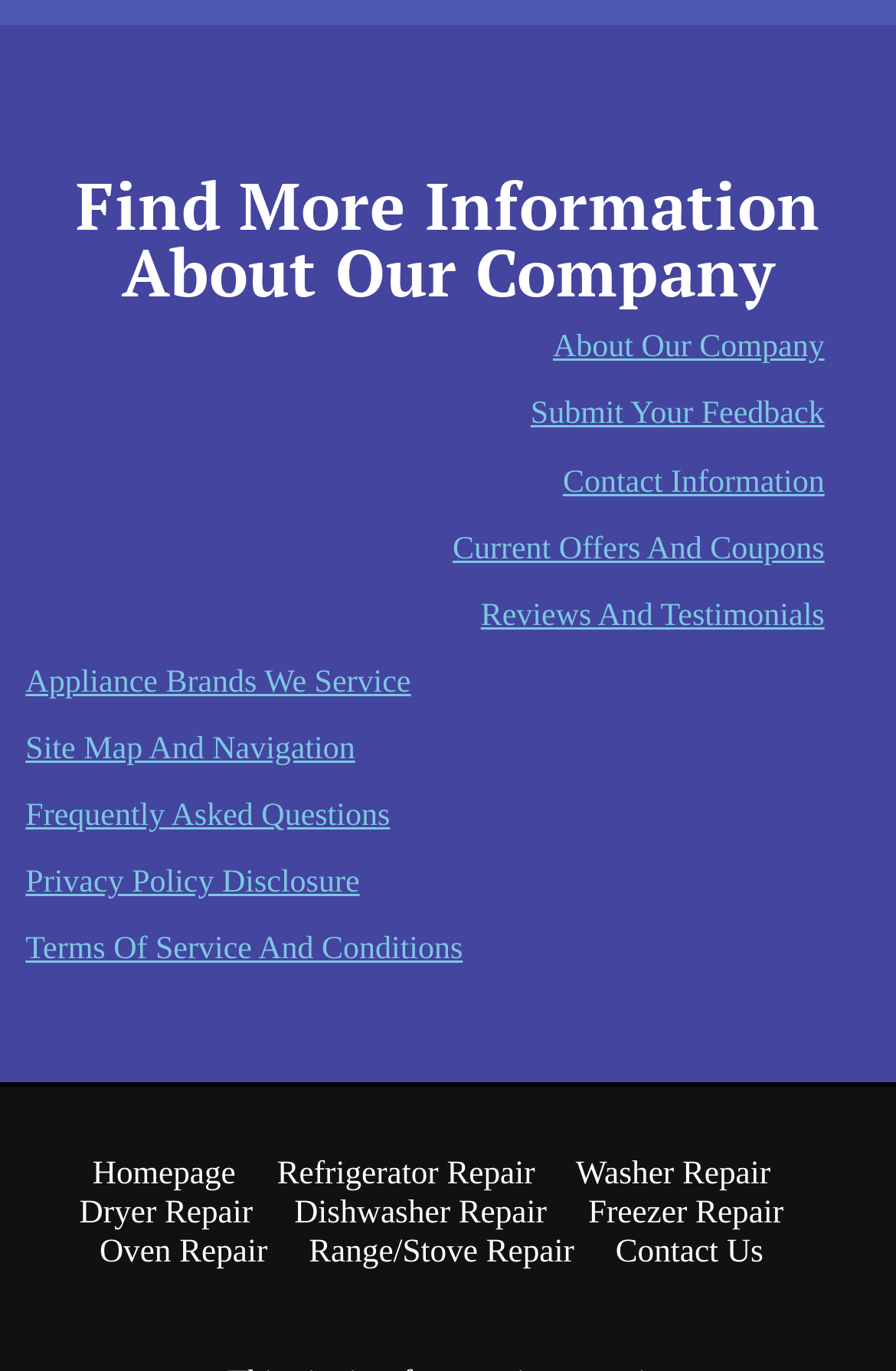Provide a thorough and detailed response to the question by examining the image: 
How can I contact the company?

The webpage has a heading 'Contact Information' with a corresponding link, which implies that users can find contact information, such as phone numbers, email addresses, or physical addresses, by clicking on this link.